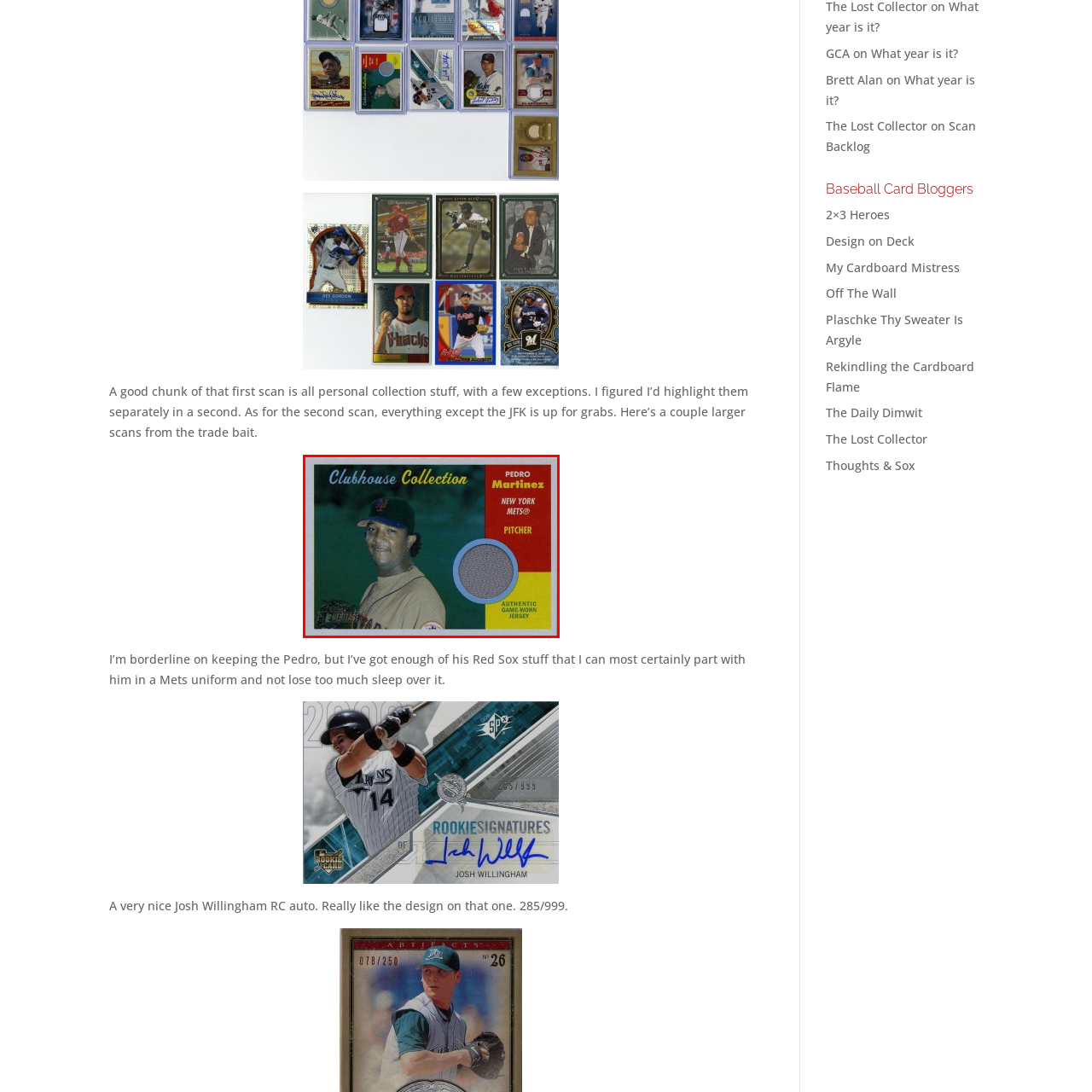Observe the image encased in the red box and deliver an in-depth response to the subsequent question by interpreting the details within the image:
What team is Pedro Martinez associated with?

The answer can be obtained by analyzing the caption, which mentions that the design captures Martinez in his New York Mets uniform, highlighting his association with the team.